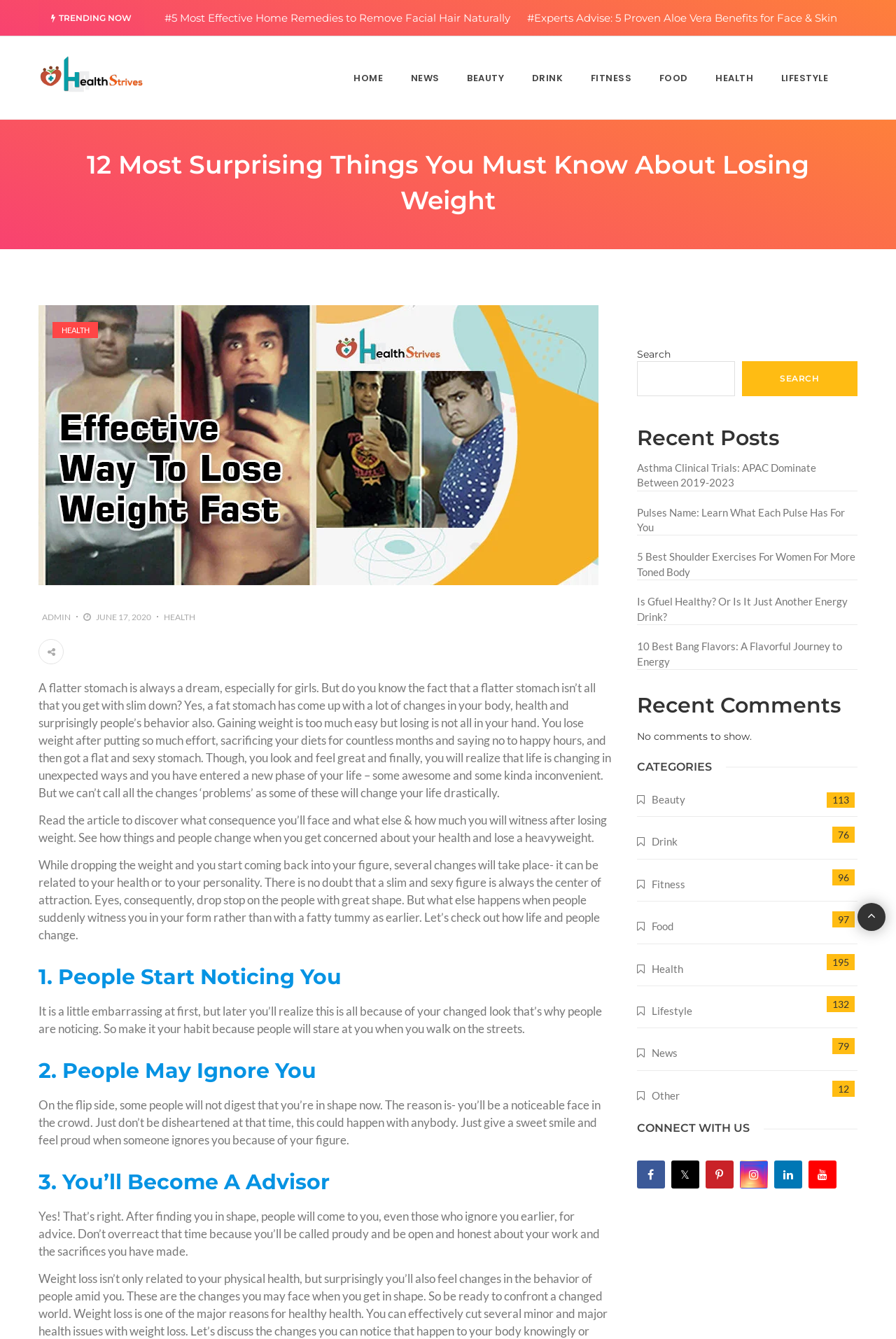Give a one-word or short-phrase answer to the following question: 
What is the category of the article?

Health